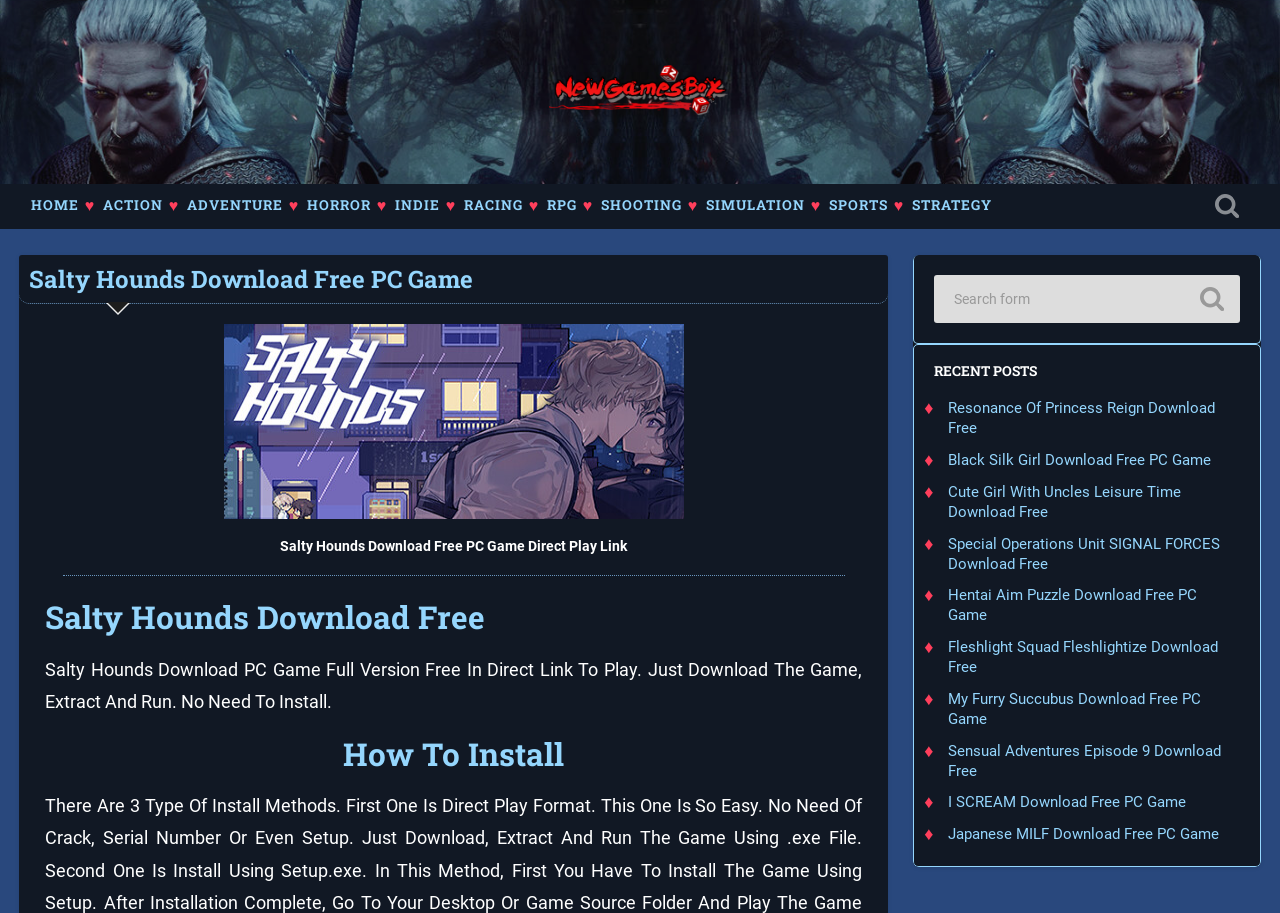Please determine the bounding box coordinates for the UI element described here. Use the format (top-left x, top-left y, bottom-right x, bottom-right y) with values bounded between 0 and 1: All Free PC Games

[0.429, 0.055, 0.571, 0.147]